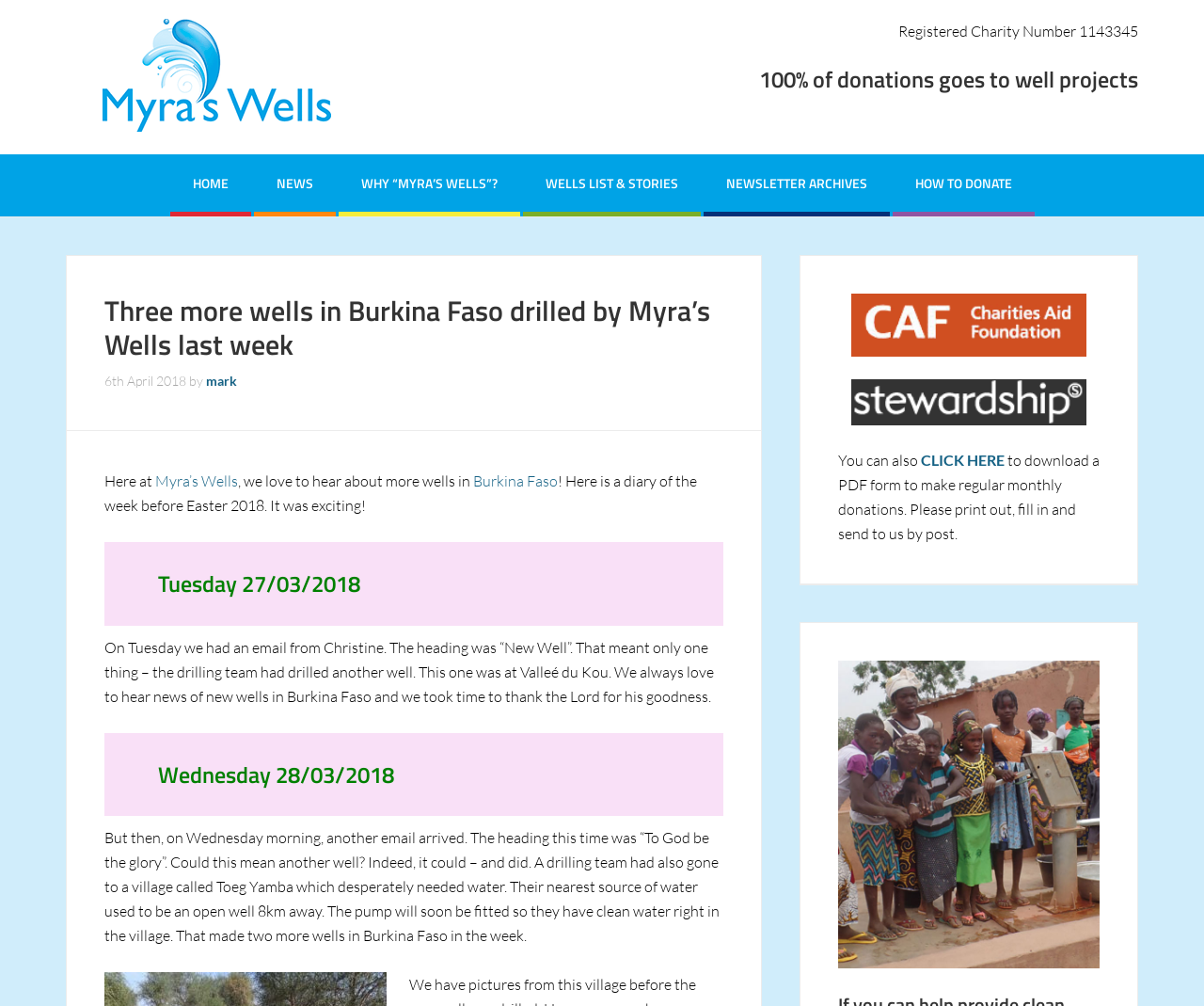Identify the bounding box coordinates for the region to click in order to carry out this instruction: "View the 'Children at Well' image". Provide the coordinates using four float numbers between 0 and 1, formatted as [left, top, right, bottom].

[0.696, 0.657, 0.913, 0.963]